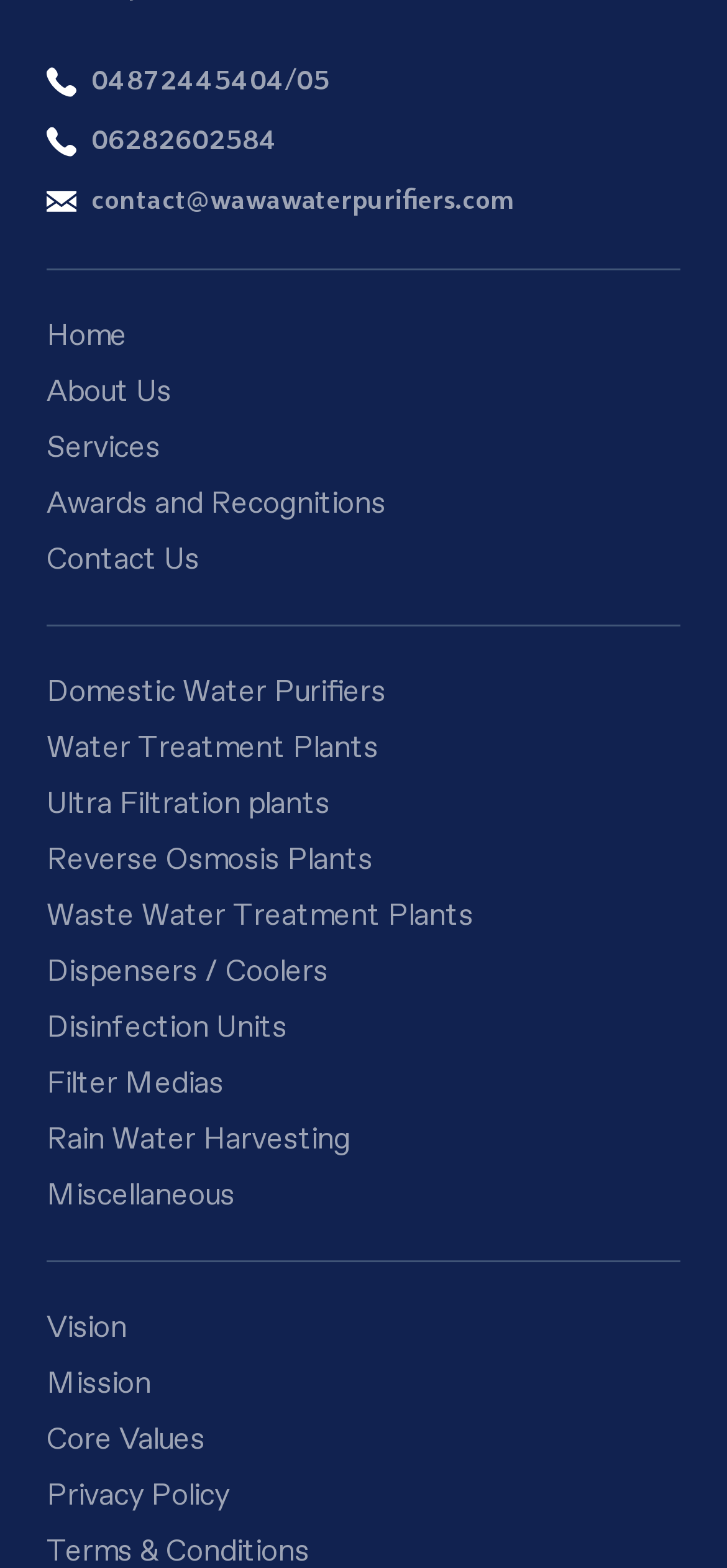Determine the bounding box coordinates for the clickable element to execute this instruction: "go to home page". Provide the coordinates as four float numbers between 0 and 1, i.e., [left, top, right, bottom].

[0.064, 0.095, 0.174, 0.118]